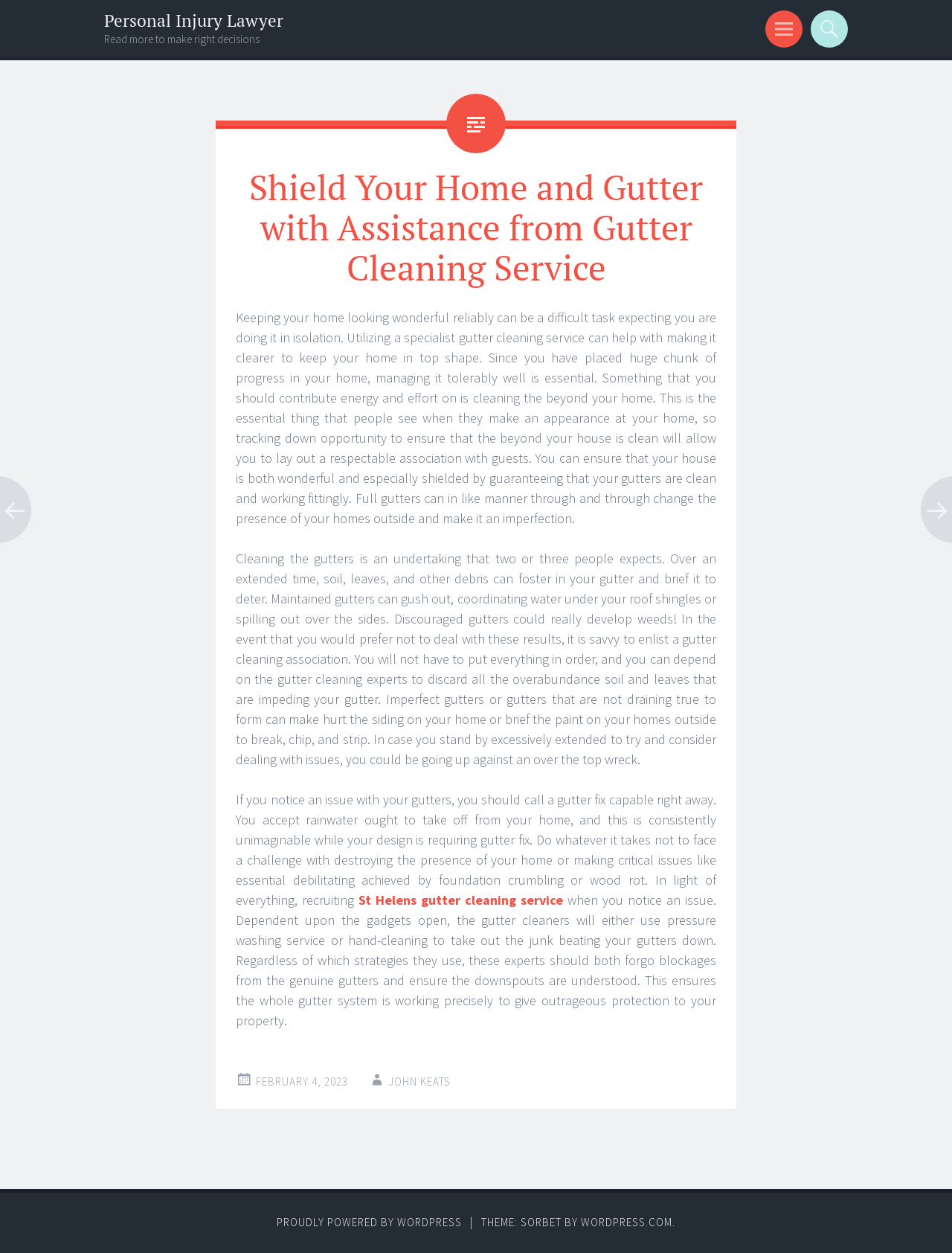Please extract the title of the webpage.

Personal Injury Lawyer